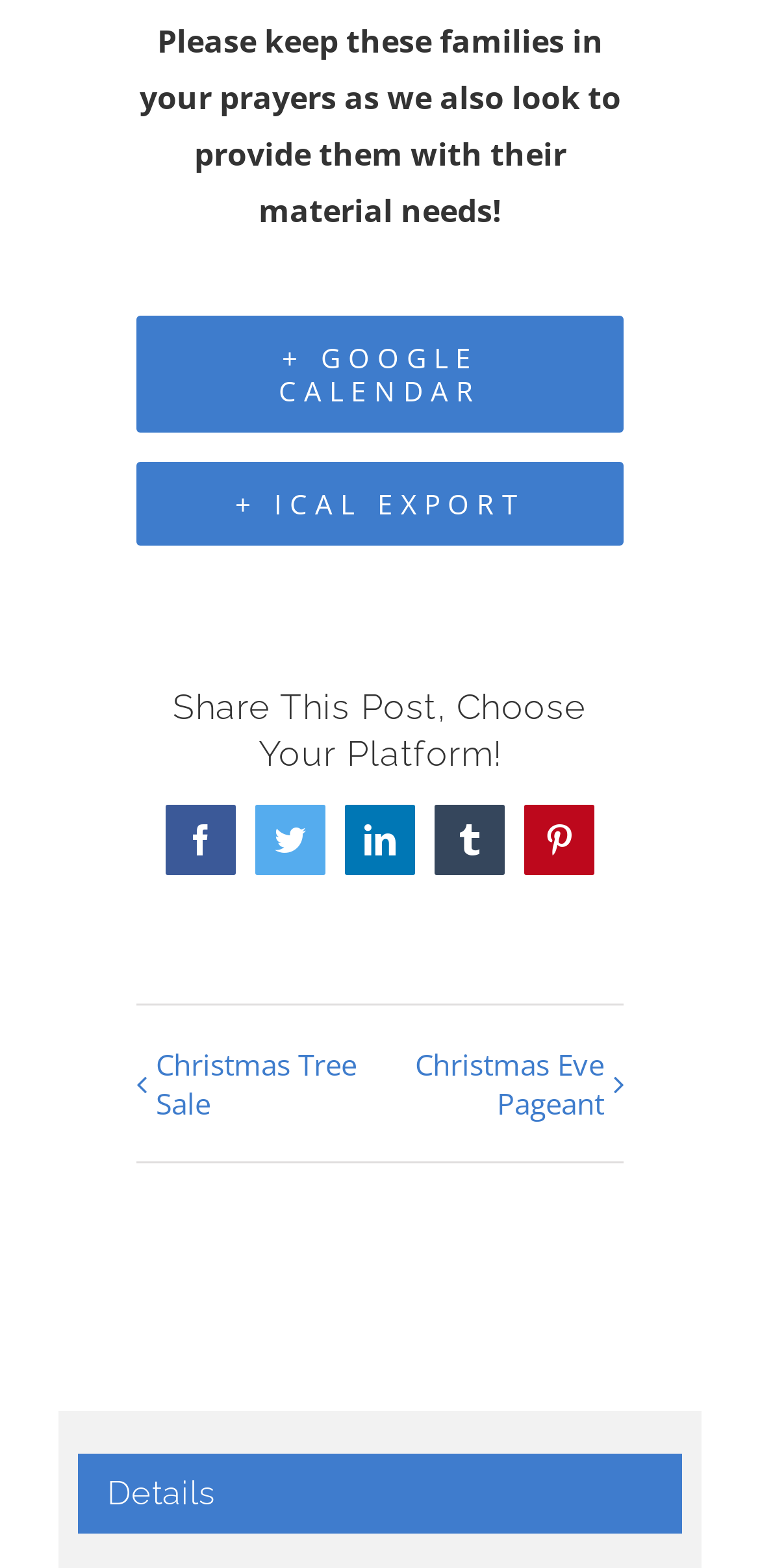What is the purpose of the 'Details' section?
Answer the question with as much detail as you can, using the image as a reference.

The 'Details' section is a heading that appears at the bottom of the webpage, suggesting that it provides more information or details about the event or schedule mentioned on the webpage.